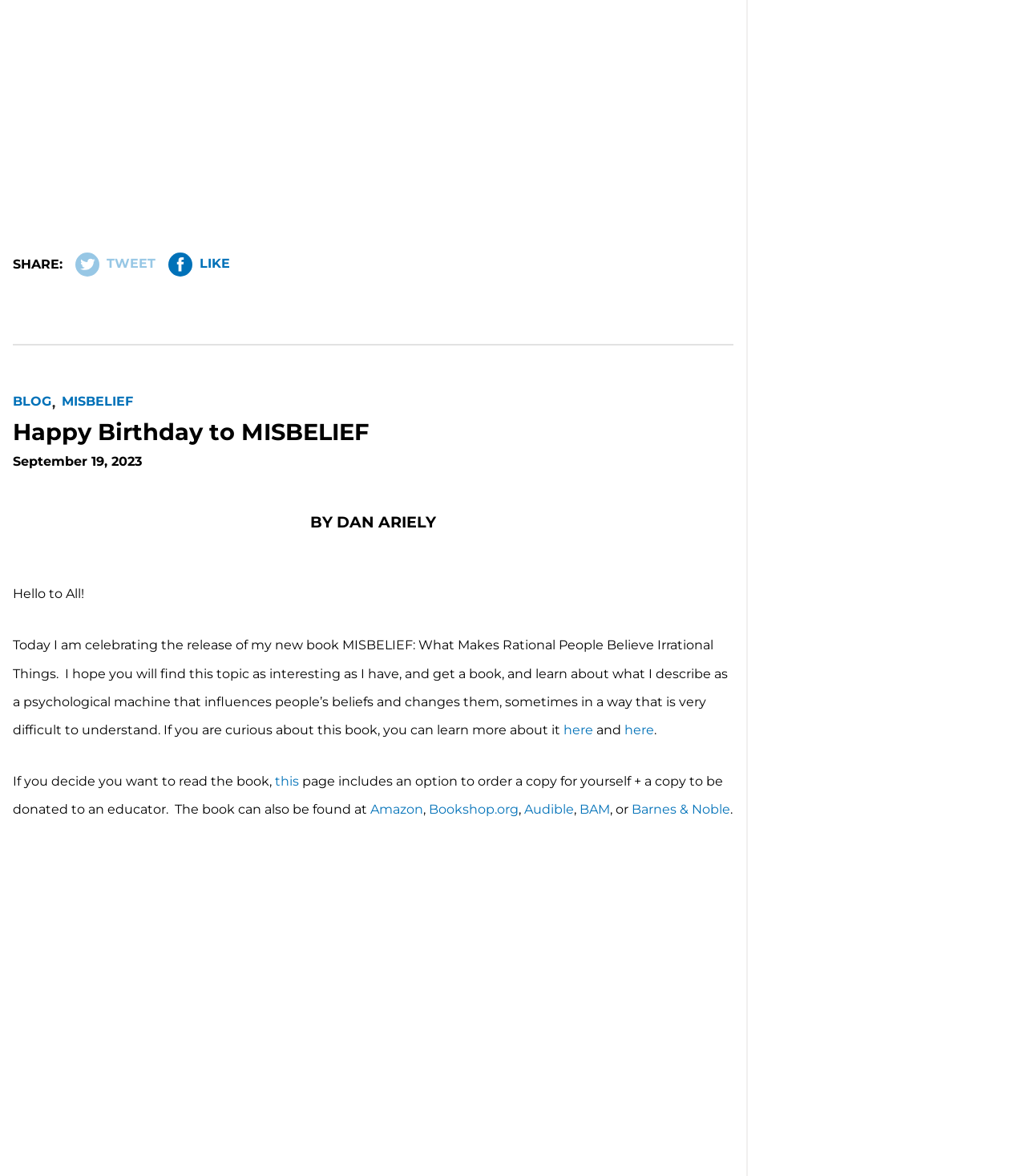Locate the bounding box coordinates of the element you need to click to accomplish the task described by this instruction: "Click on the 'TWEET' button".

[0.073, 0.215, 0.152, 0.235]